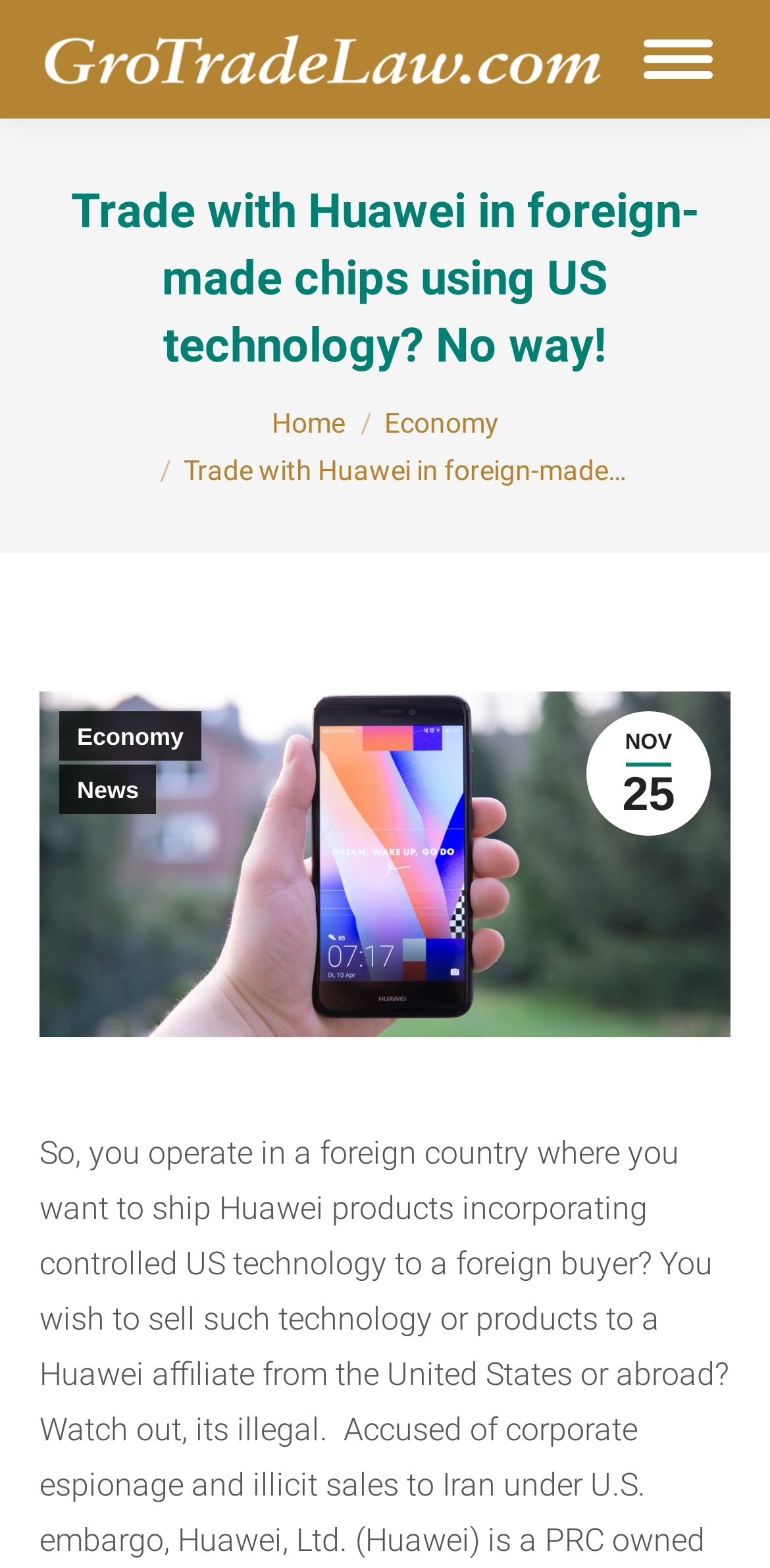Locate the UI element described as follows: "aria-label="Mobile menu icon"". Return the bounding box coordinates as four float numbers between 0 and 1 in the order [left, top, right, bottom].

[0.813, 0.01, 0.949, 0.066]